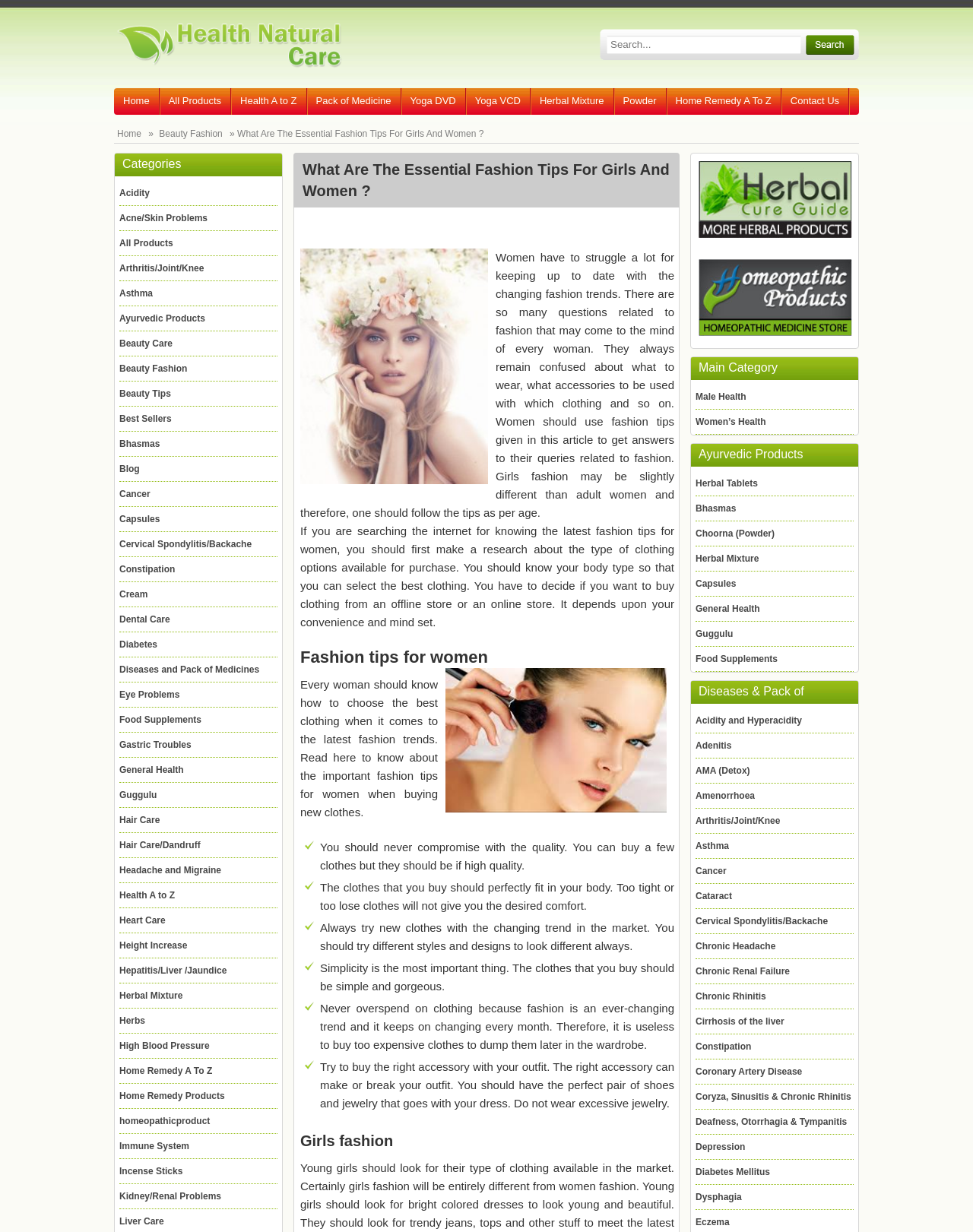Please locate the bounding box coordinates of the element that needs to be clicked to achieve the following instruction: "Search for guitar lessons". The coordinates should be four float numbers between 0 and 1, i.e., [left, top, right, bottom].

None